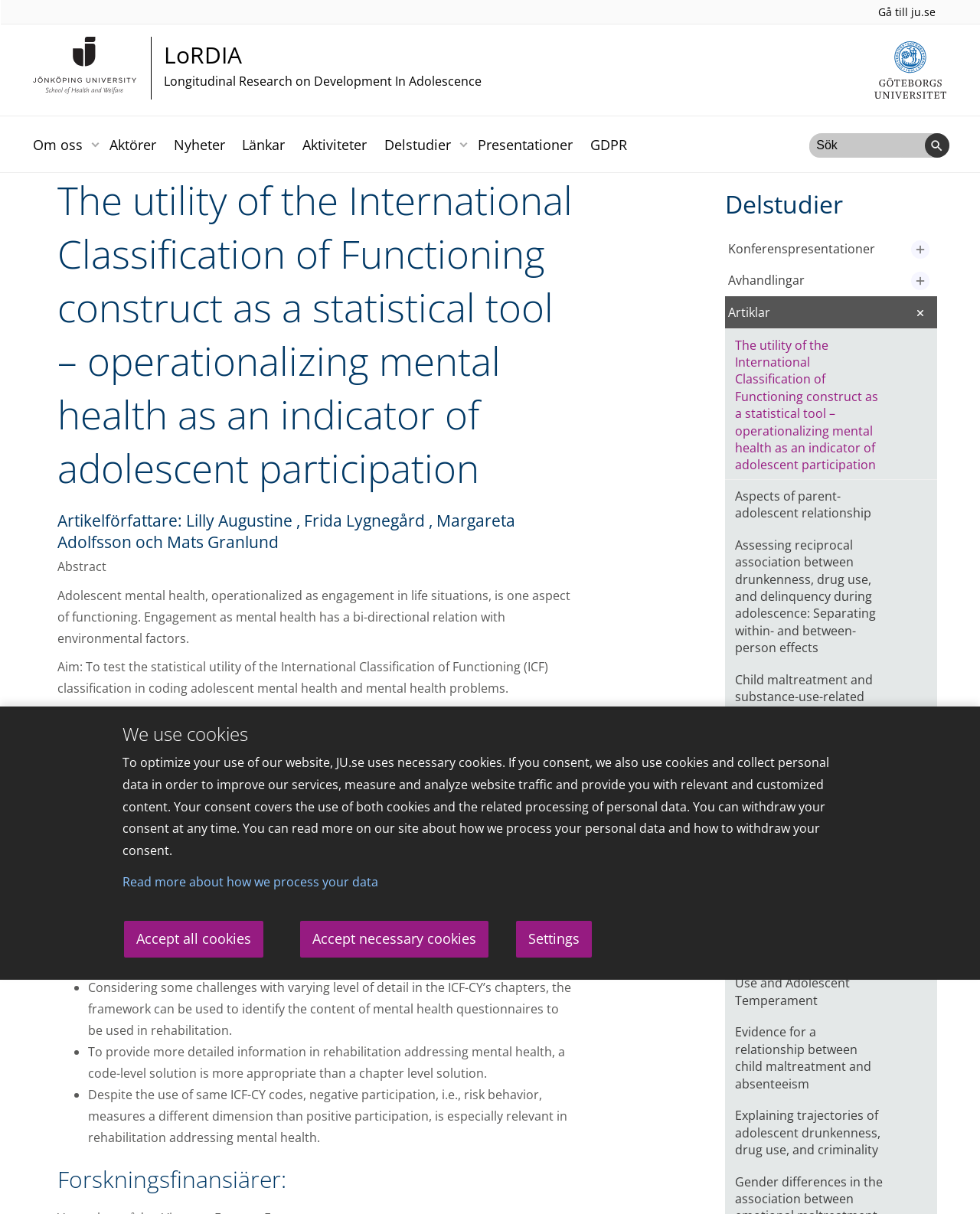Determine the bounding box coordinates of the area to click in order to meet this instruction: "Read more about how we process your data".

[0.125, 0.719, 0.386, 0.733]